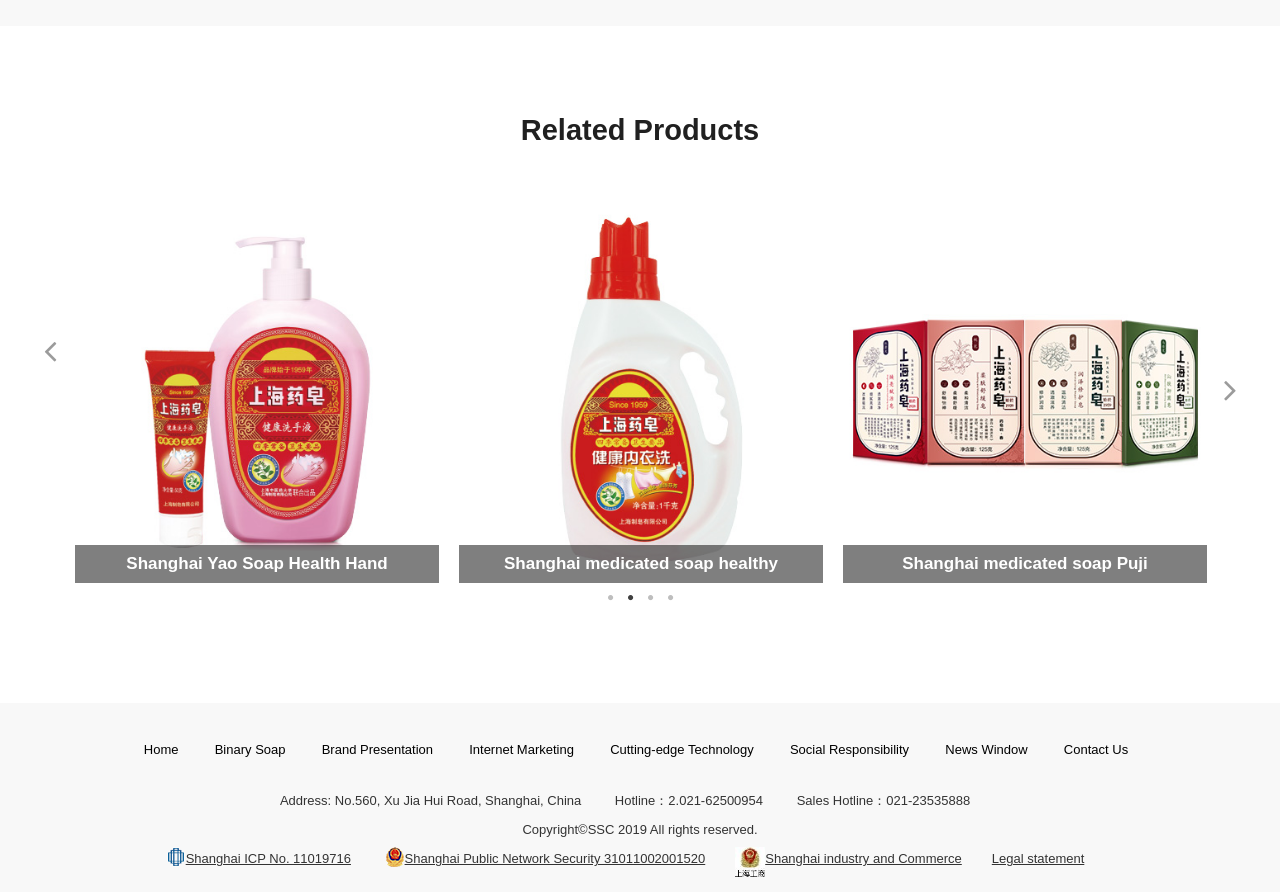Locate the bounding box coordinates of the clickable area to execute the instruction: "Click on 'intergenia Selects Scality for Cloud Storage'". Provide the coordinates as four float numbers between 0 and 1, represented as [left, top, right, bottom].

None